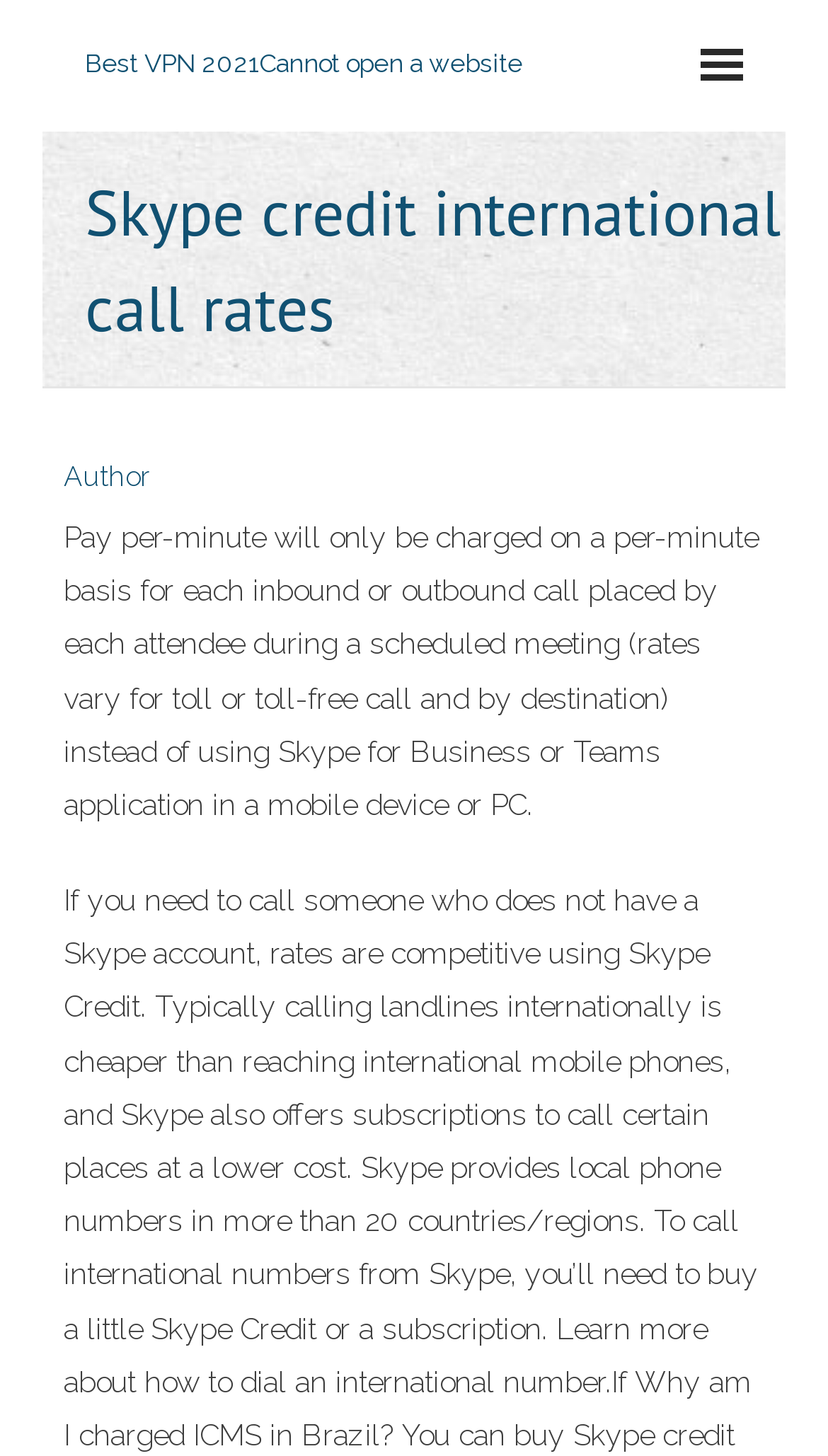Based on the element description, predict the bounding box coordinates (top-left x, top-left y, bottom-right x, bottom-right y) for the UI element in the screenshot: Author

[0.077, 0.316, 0.182, 0.338]